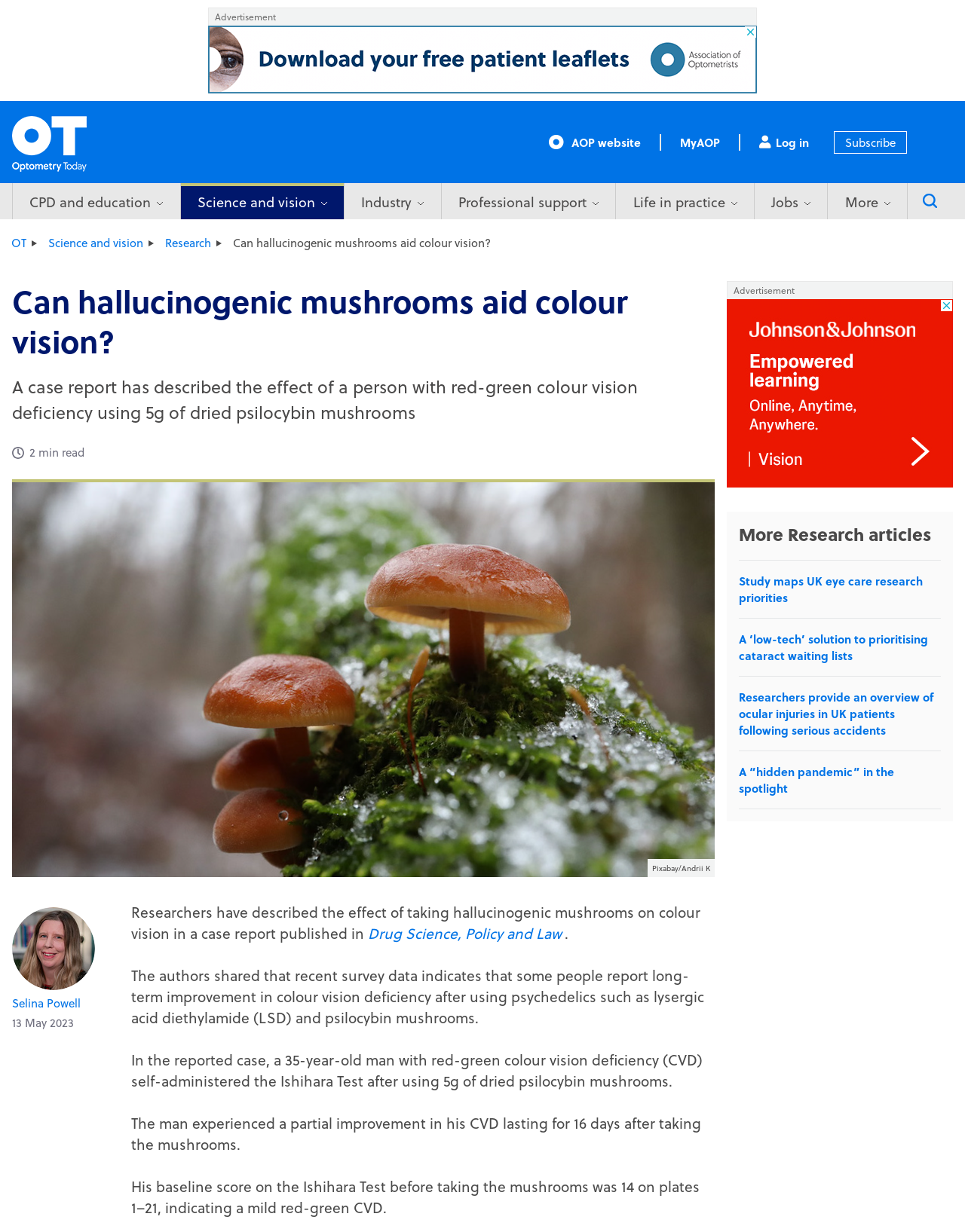Locate the bounding box coordinates of the element that should be clicked to execute the following instruction: "Search for something".

[0.141, 0.19, 0.704, 0.221]